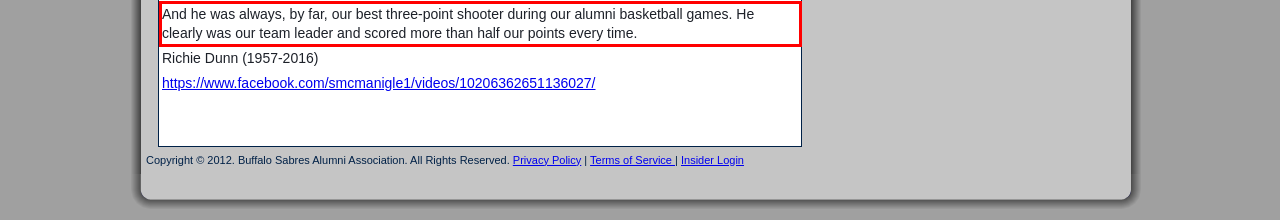Examine the screenshot of the webpage, locate the red bounding box, and perform OCR to extract the text contained within it.

And he was always, by far, our best three-point shooter during our alumni basketball games. He clearly was our team leader and scored more than half our points every time.